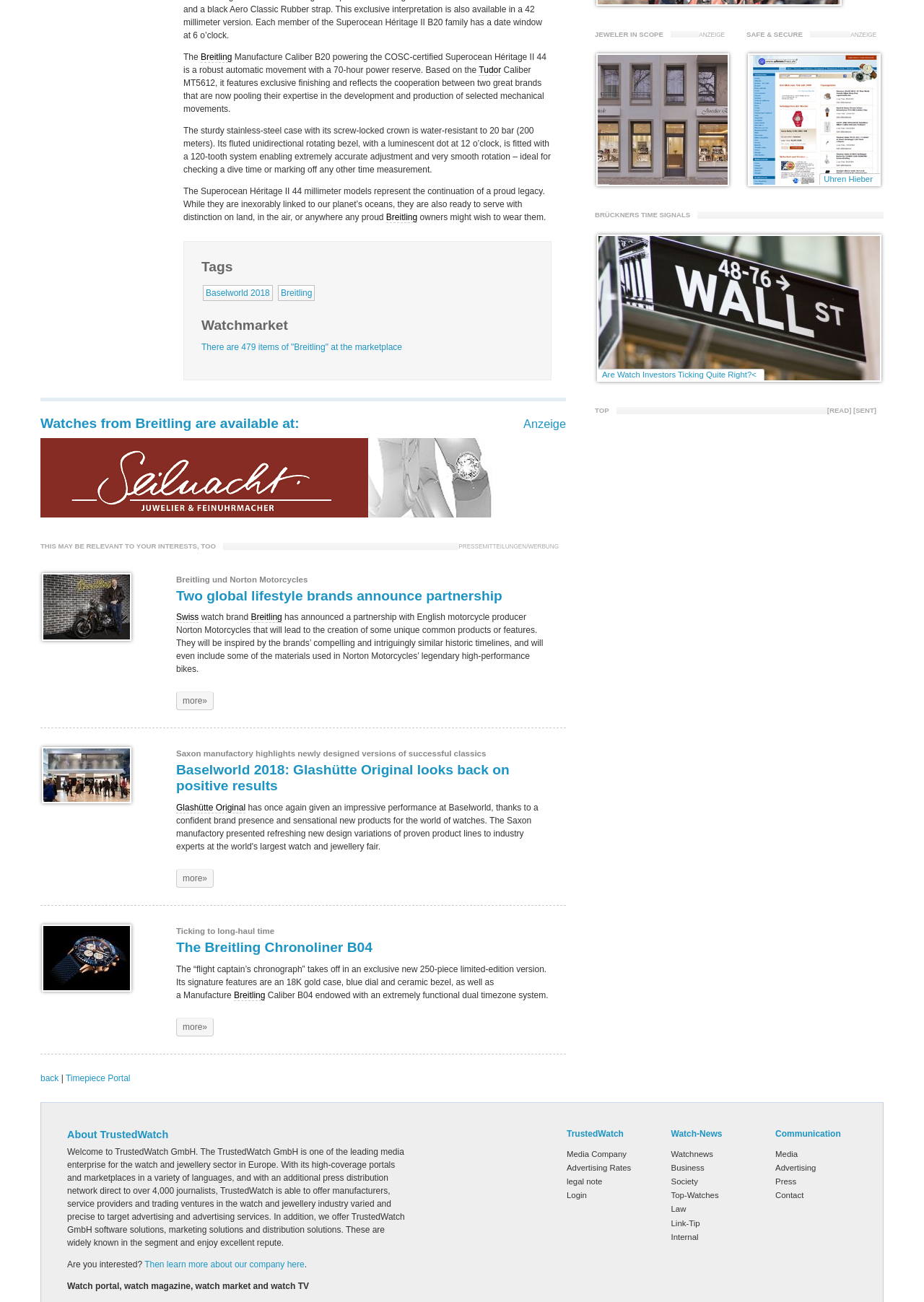Please find the bounding box coordinates of the element that needs to be clicked to perform the following instruction: "Read more about Baselworld 2018". The bounding box coordinates should be four float numbers between 0 and 1, represented as [left, top, right, bottom].

[0.22, 0.219, 0.295, 0.231]